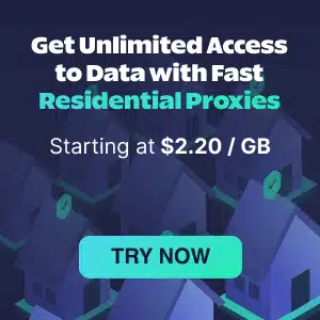Elaborate on the details you observe in the image.

The image features a promotional banner advertising fast residential proxy services. The text prominently states, "Get Unlimited Access to Data with Fast Residential Proxies," emphasizing the benefits of using these proxies for enhanced online privacy and data access. Below this, the pricing information is highlighted, "Starting at $2.20 / GB," making it clear that users can access these services at an affordable rate. A bold "TRY NOW" button invites users to take immediate action. The background features an artistic design of stylized houses, implying that these residential proxies provide a connection through real residential IPs, further enhancing anonymity online.